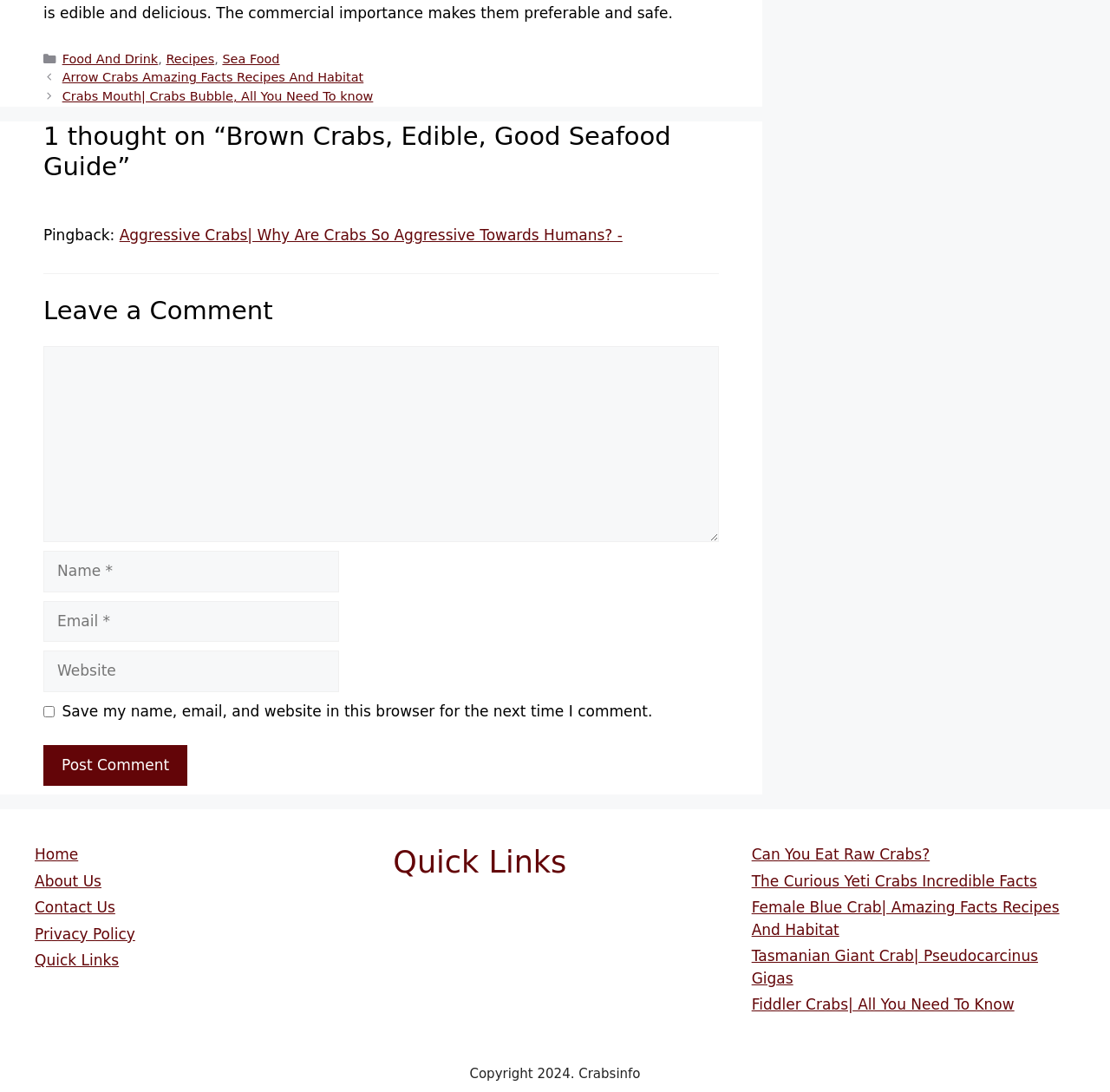Using the description "name="submit" value="Post Comment"", predict the bounding box of the relevant HTML element.

[0.039, 0.682, 0.169, 0.72]